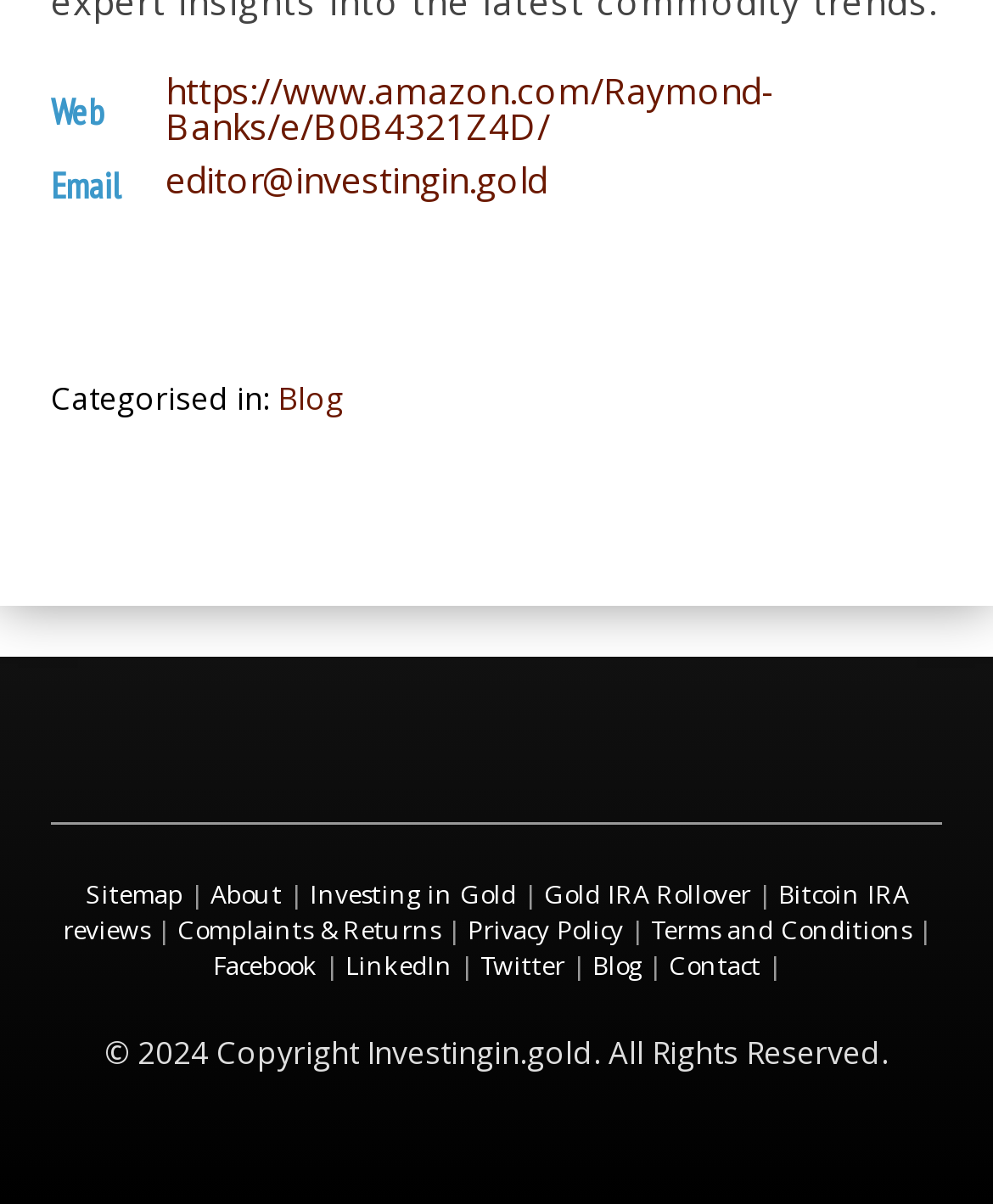Review the image closely and give a comprehensive answer to the question: What is the category of the webpage?

The category can be found in the top section of the webpage, next to the 'Categorised in:' label, which is a static text element. The category is a link element labeled as 'Blog'.